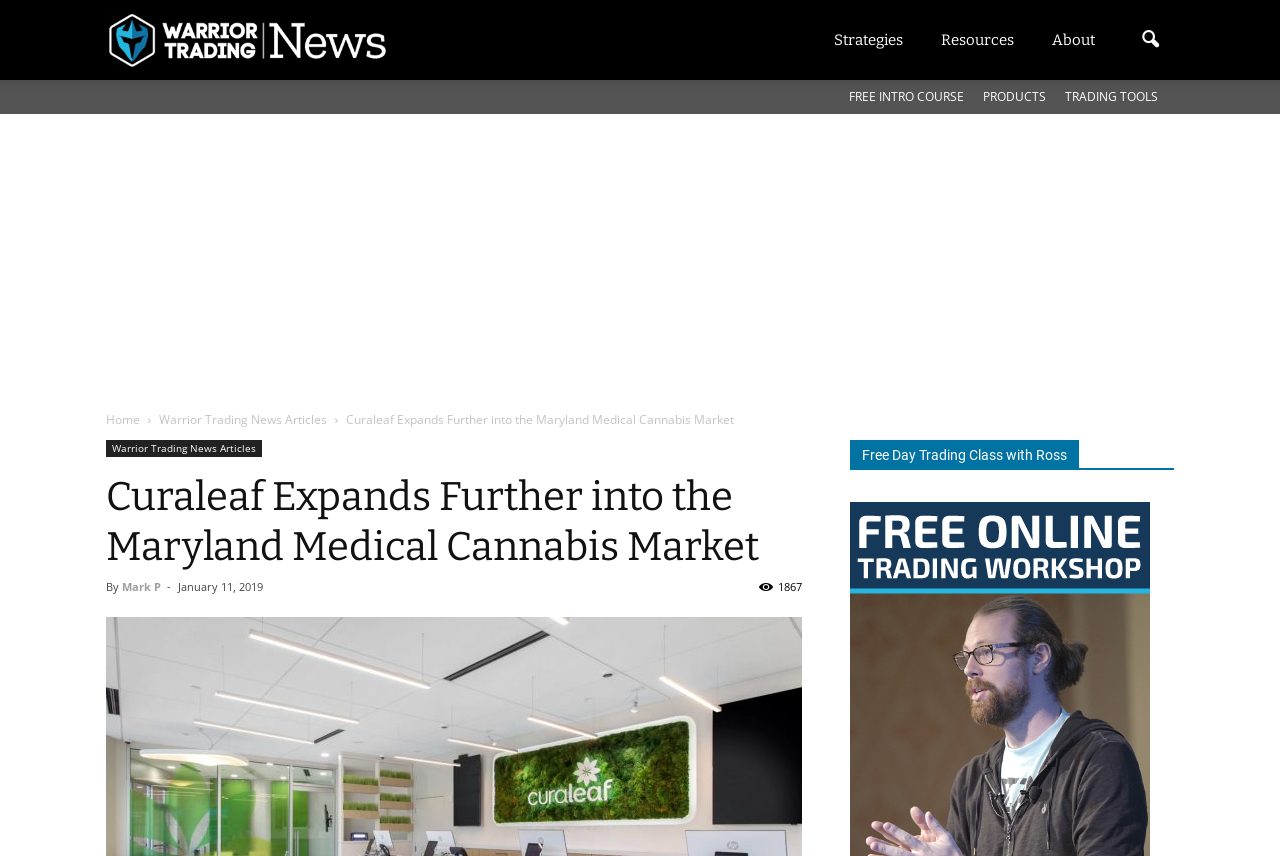What is the name of the free class offered?
Answer the question with just one word or phrase using the image.

Free Day Trading Class with Ross